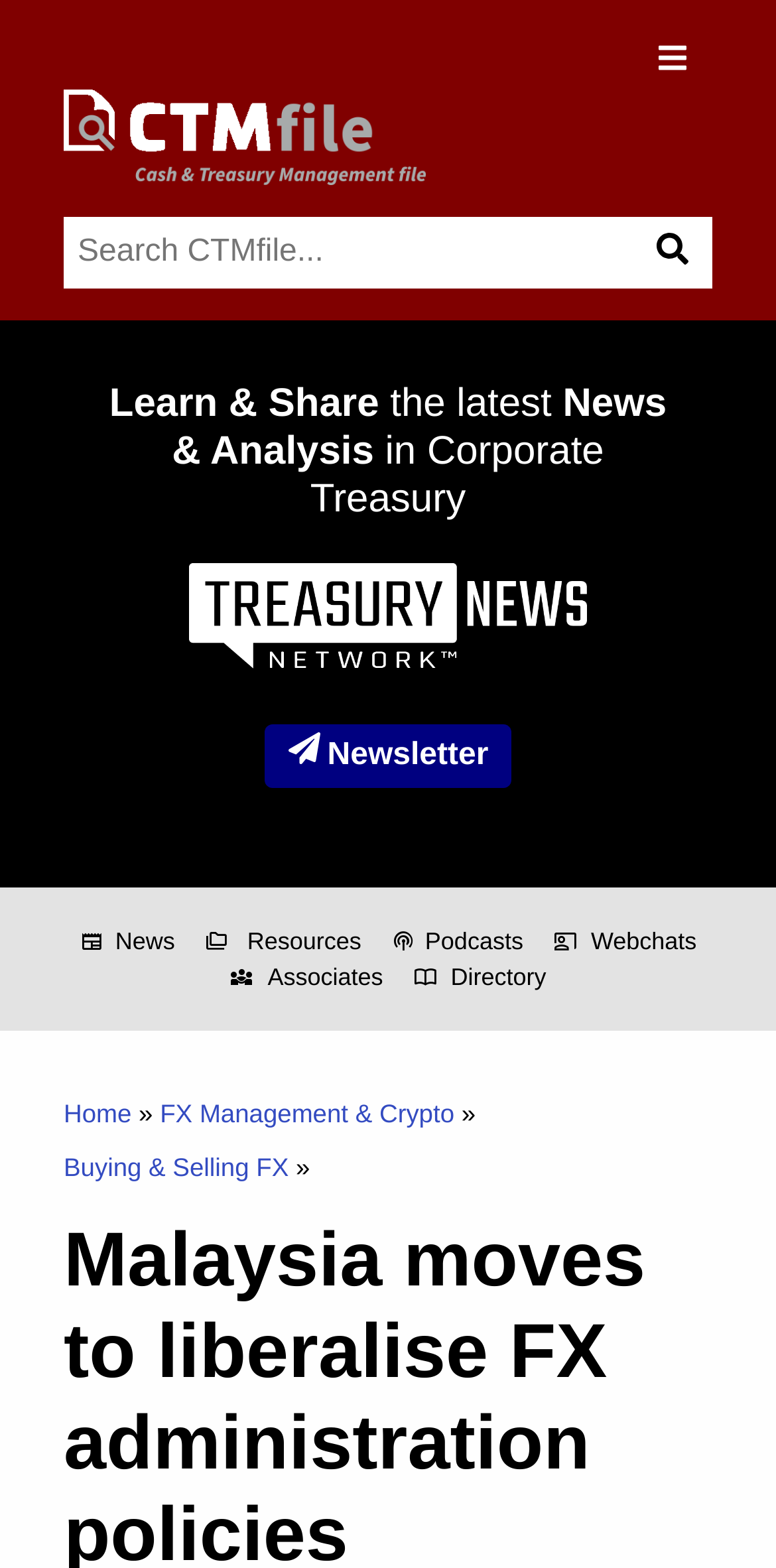How many search boxes are there on the webpage? Based on the image, give a response in one word or a short phrase.

1